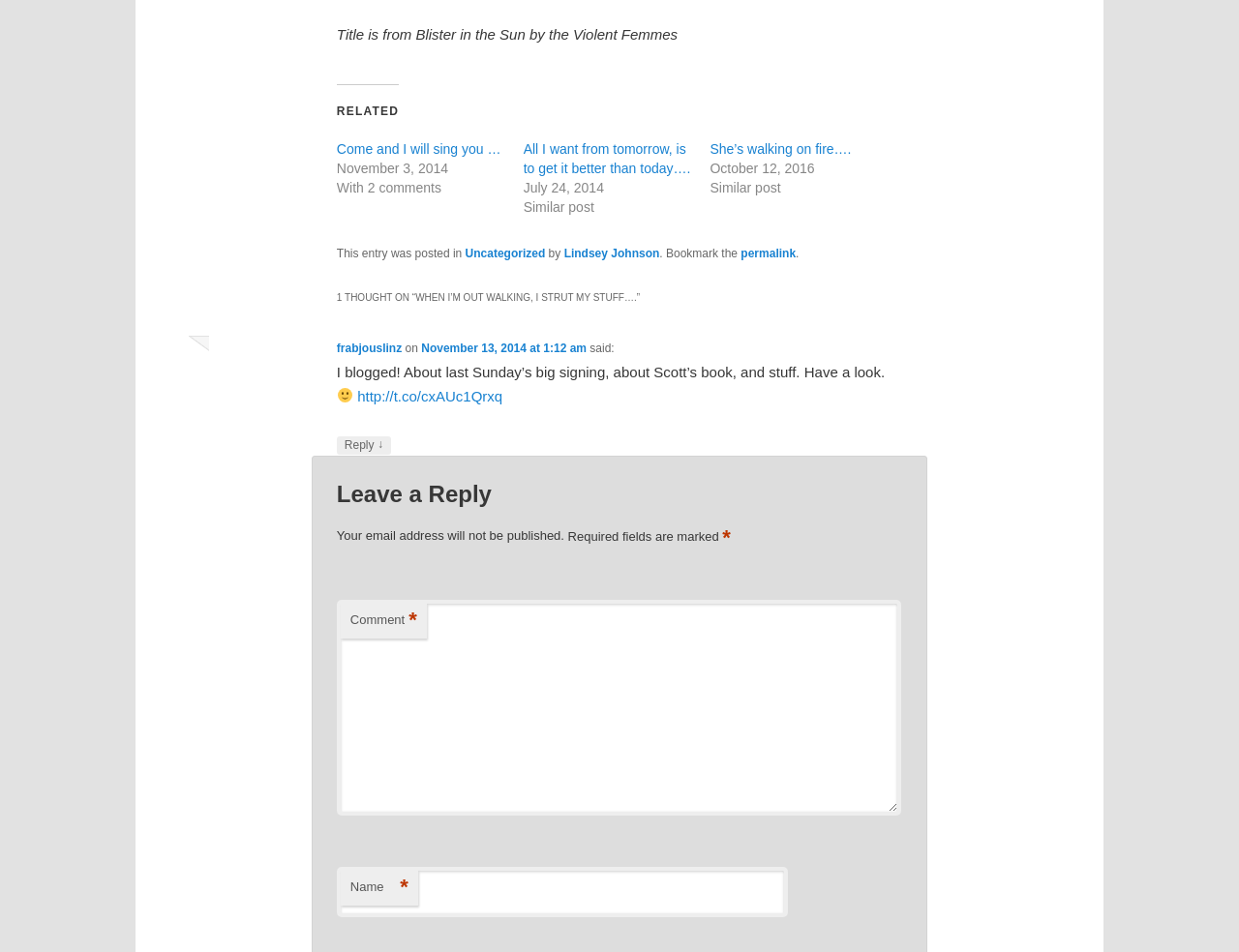Identify the bounding box coordinates necessary to click and complete the given instruction: "Click on the link 'All I want from tomorrow, is to get it better than today….'".

[0.422, 0.148, 0.557, 0.185]